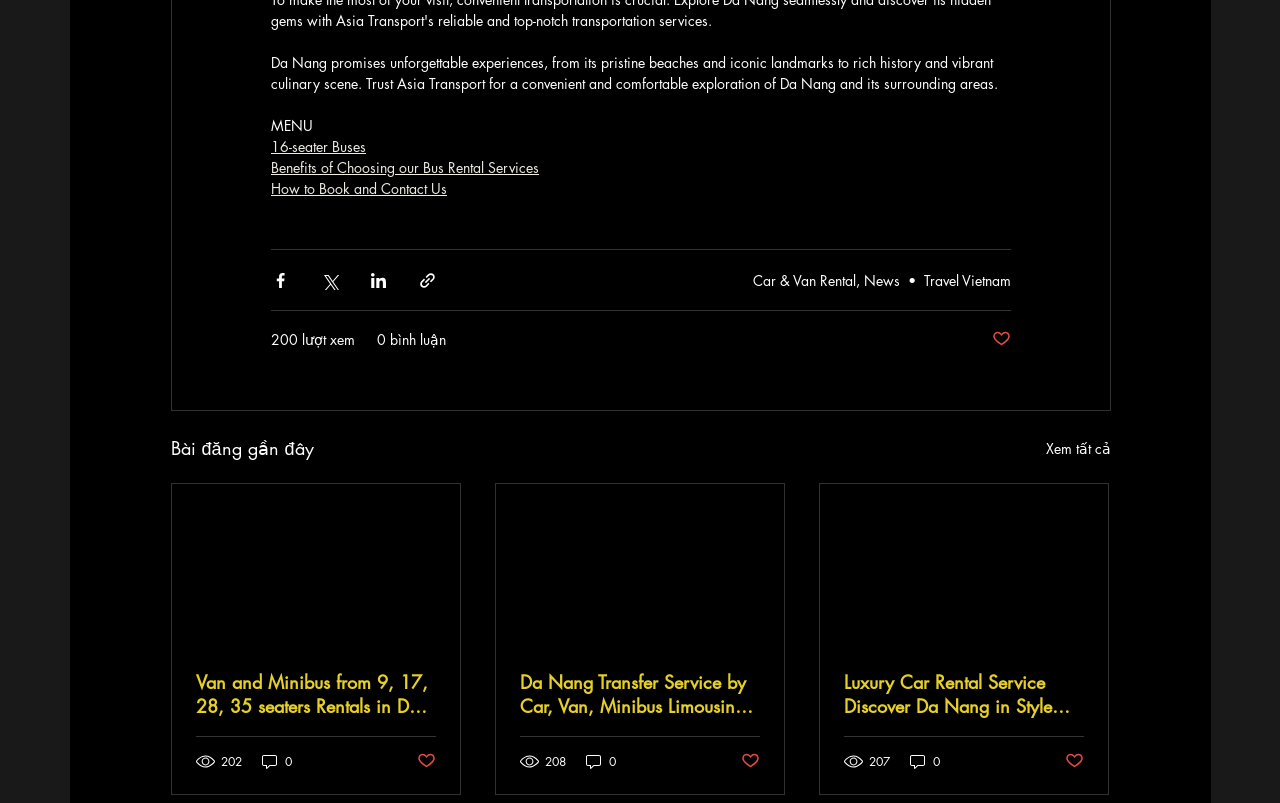Answer the question using only a single word or phrase: 
What is the purpose of the 'Share via' buttons?

To share content on social media